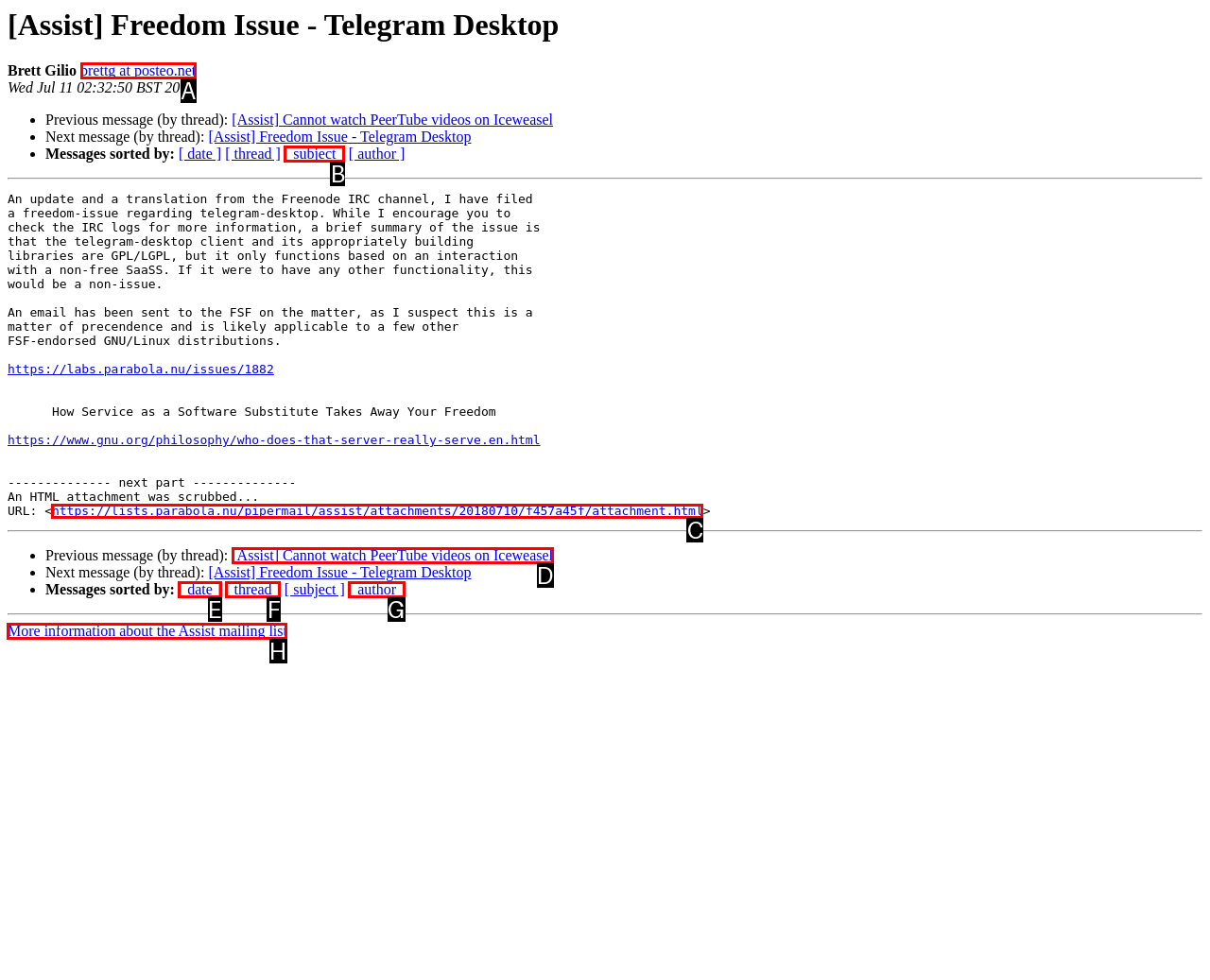Select the appropriate HTML element that needs to be clicked to execute the following task: Get more information about the Assist mailing list. Respond with the letter of the option.

H